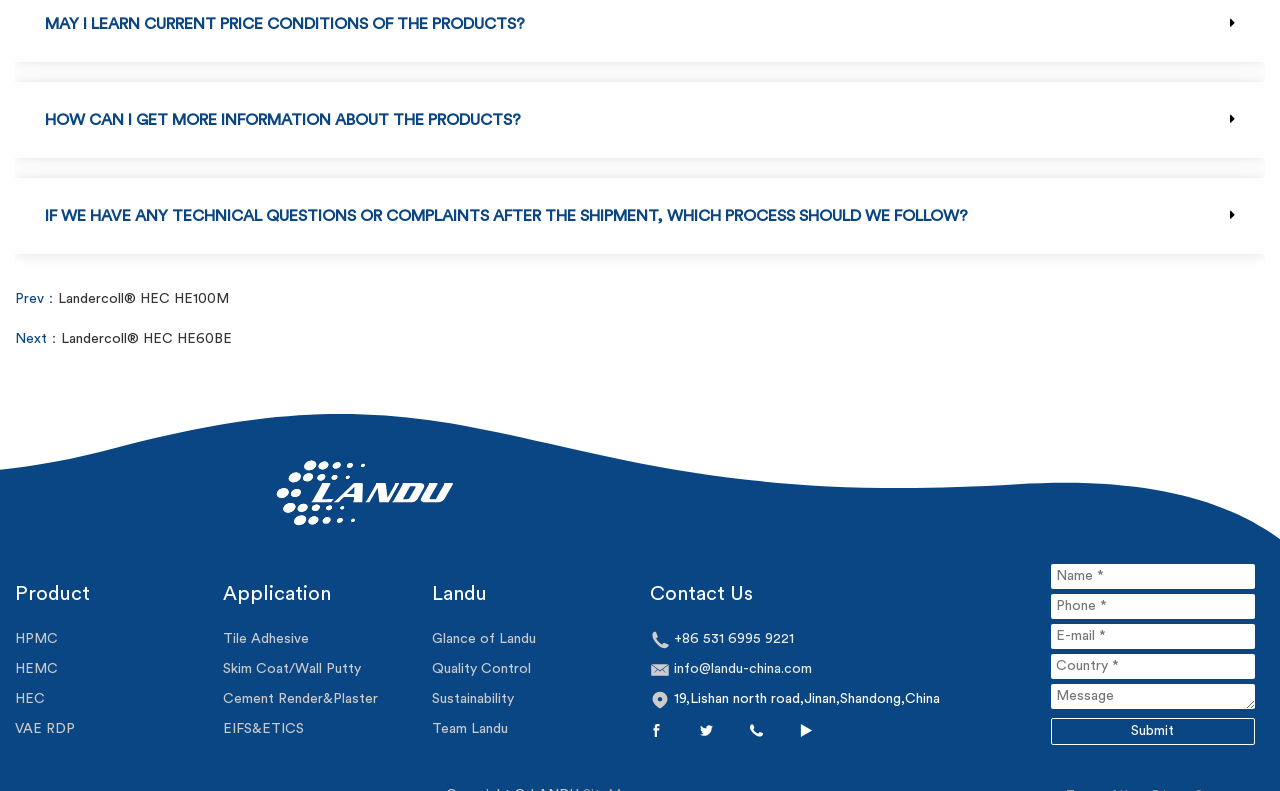What is the phone number to contact Landu?
Please answer the question with as much detail as possible using the screenshot.

I found a link '+86 531 6995 9221' on the webpage, which appears to be a phone number, and it is located in the 'Contact Us' section, suggesting that it is the phone number to contact Landu.